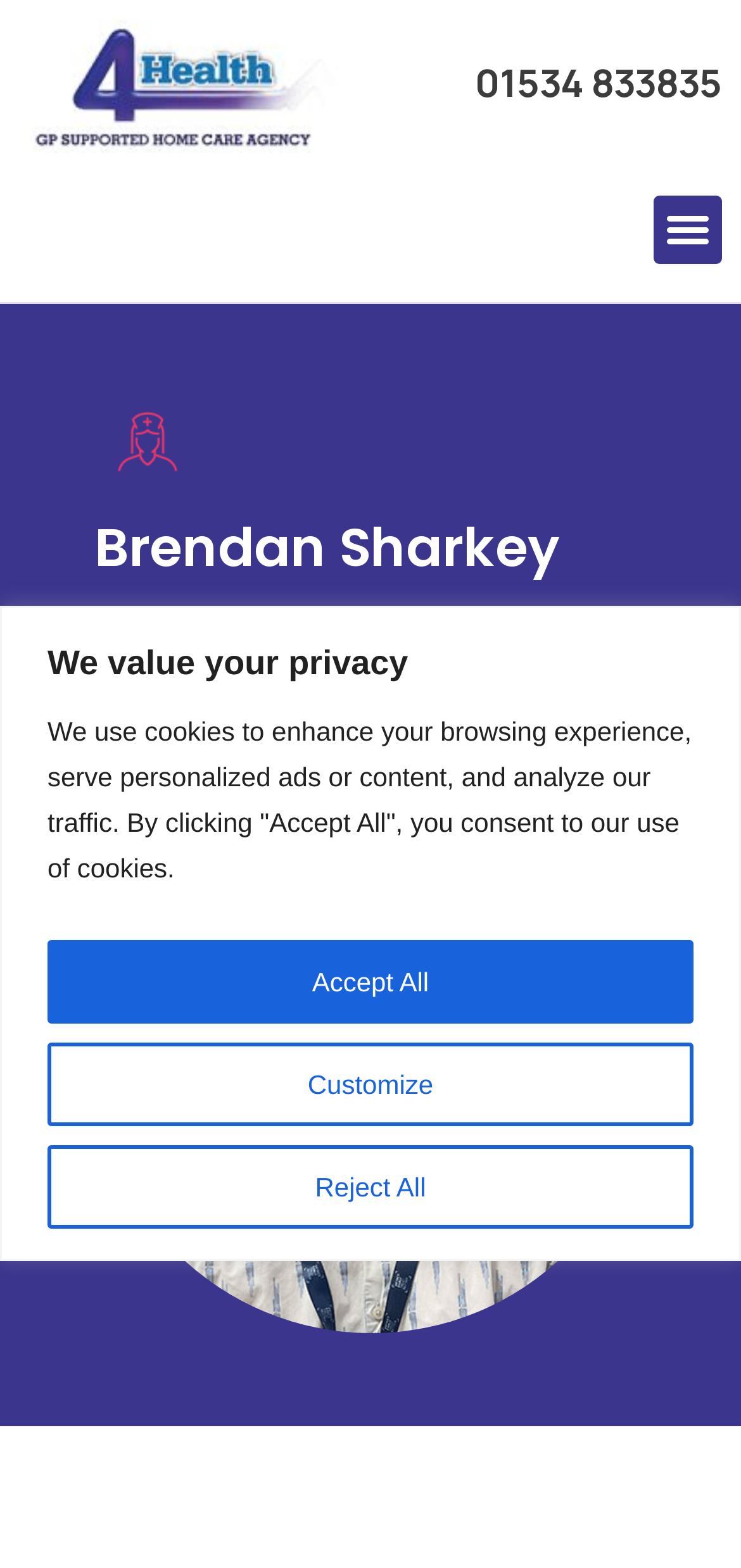Provide a comprehensive description of the webpage.

The webpage is about Brendan Sharkey, a Registered Nurse. At the top of the page, there is a cookie consent banner that spans the entire width, with a heading "We value your privacy" and three buttons: "Customize", "Reject All", and "Accept All". 

On the top left, there is a logo of 4Health, which is an image with a size of 300x125. Next to the logo, there is a phone number "01534 833835" displayed prominently. 

On the top right, there is a menu toggle button. When expanded, it reveals a section with an image of a nurse, a heading "Brendan Sharkey", and a text "Registered Nurse" below it. 

The webpage seems to be focused on showcasing Brendan Sharkey's career and experience as a Registered Nurse, with a brief mention of his work in UK Emergency Departments and New Zealand.